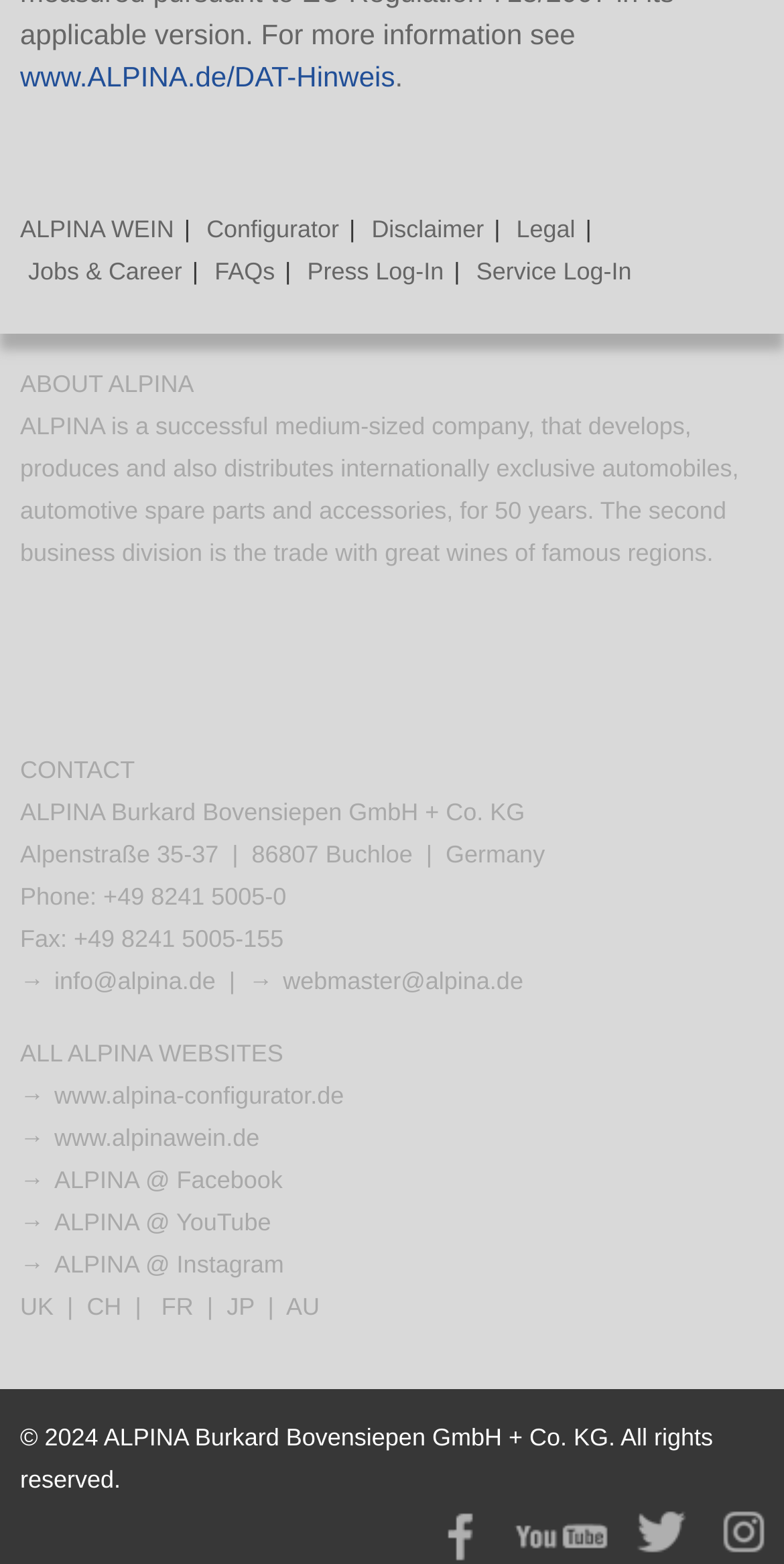Show the bounding box coordinates of the element that should be clicked to complete the task: "Click on ALPINA WEIN".

[0.026, 0.137, 0.222, 0.155]